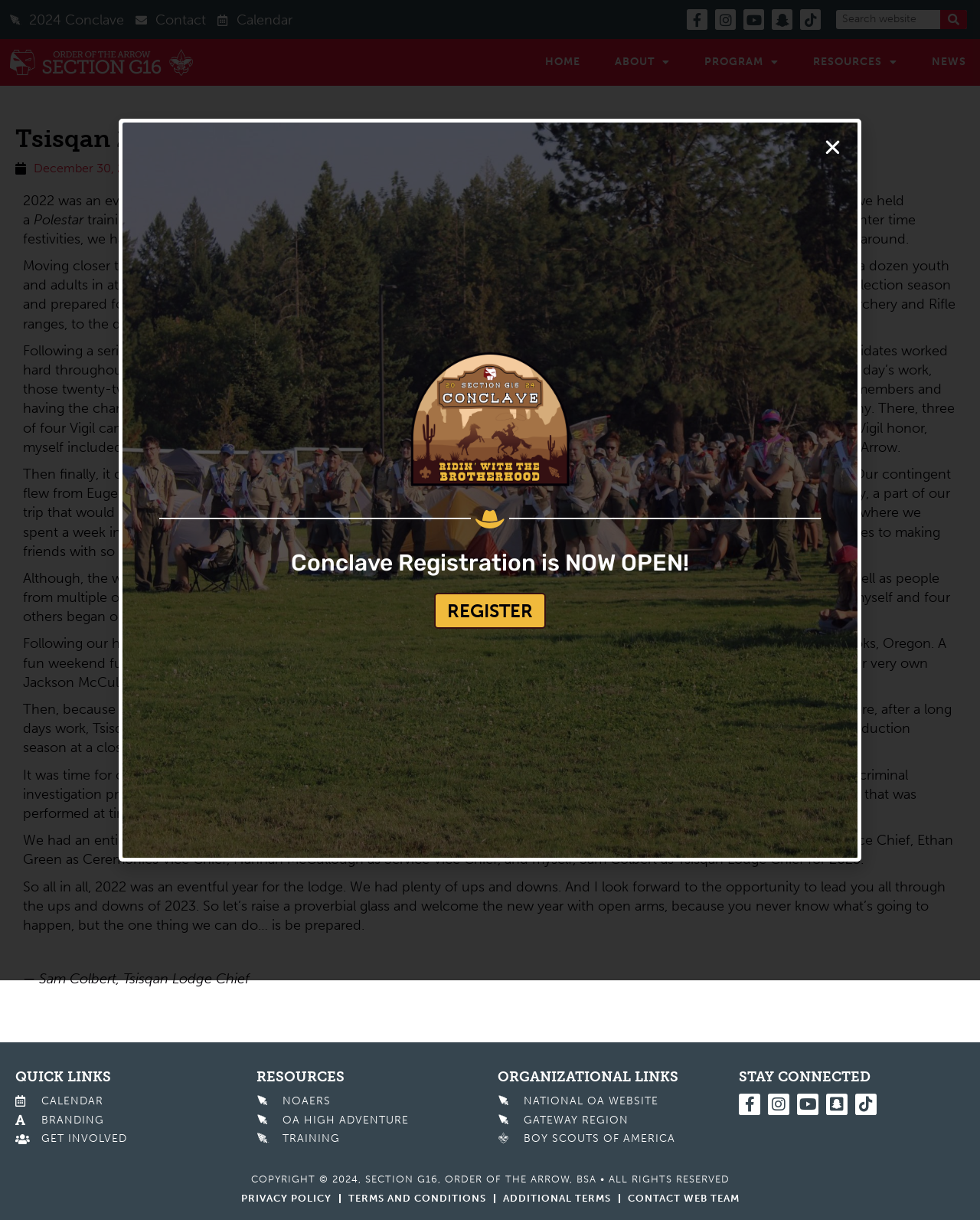What is the theme of the Annual Fellowship event?
Use the image to answer the question with a single word or phrase.

Law and Order